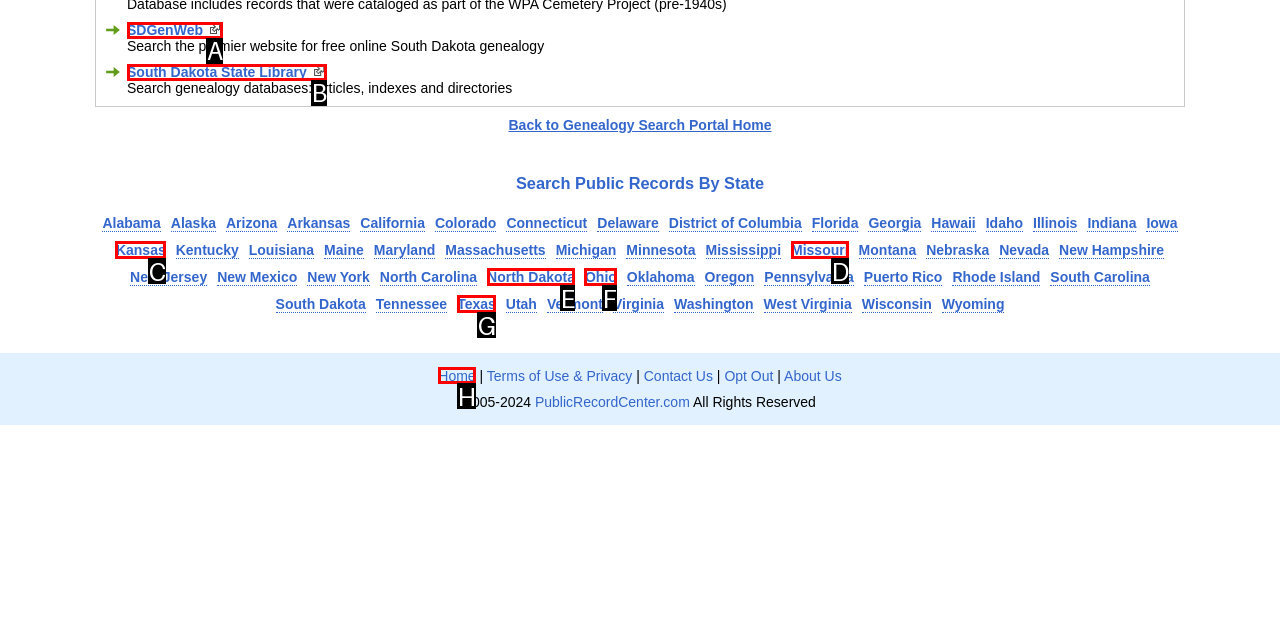Select the HTML element that best fits the description: South Dakota State Library
Respond with the letter of the correct option from the choices given.

B